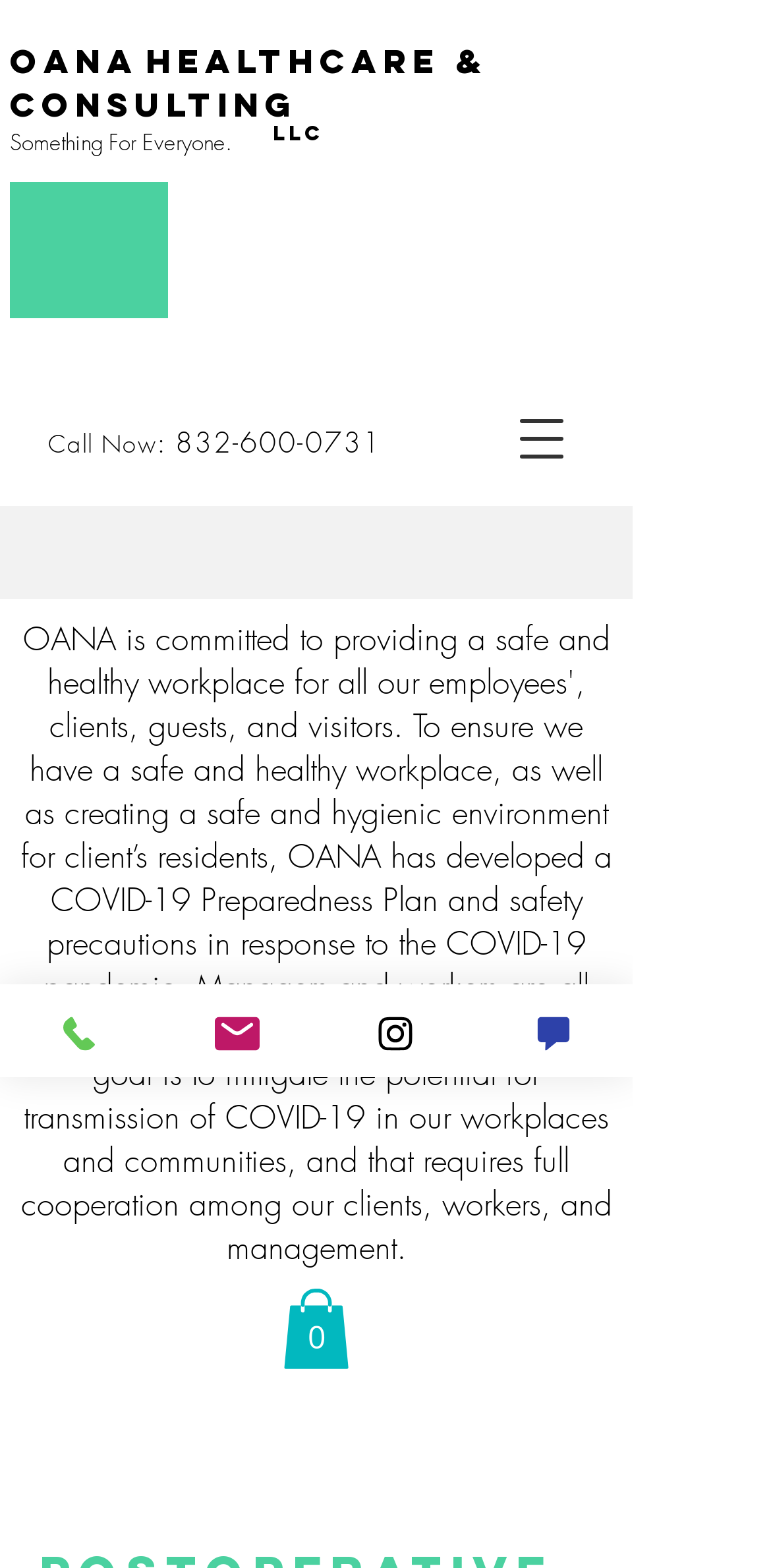Identify the bounding box of the UI component described as: "Phone".

[0.0, 0.628, 0.205, 0.687]